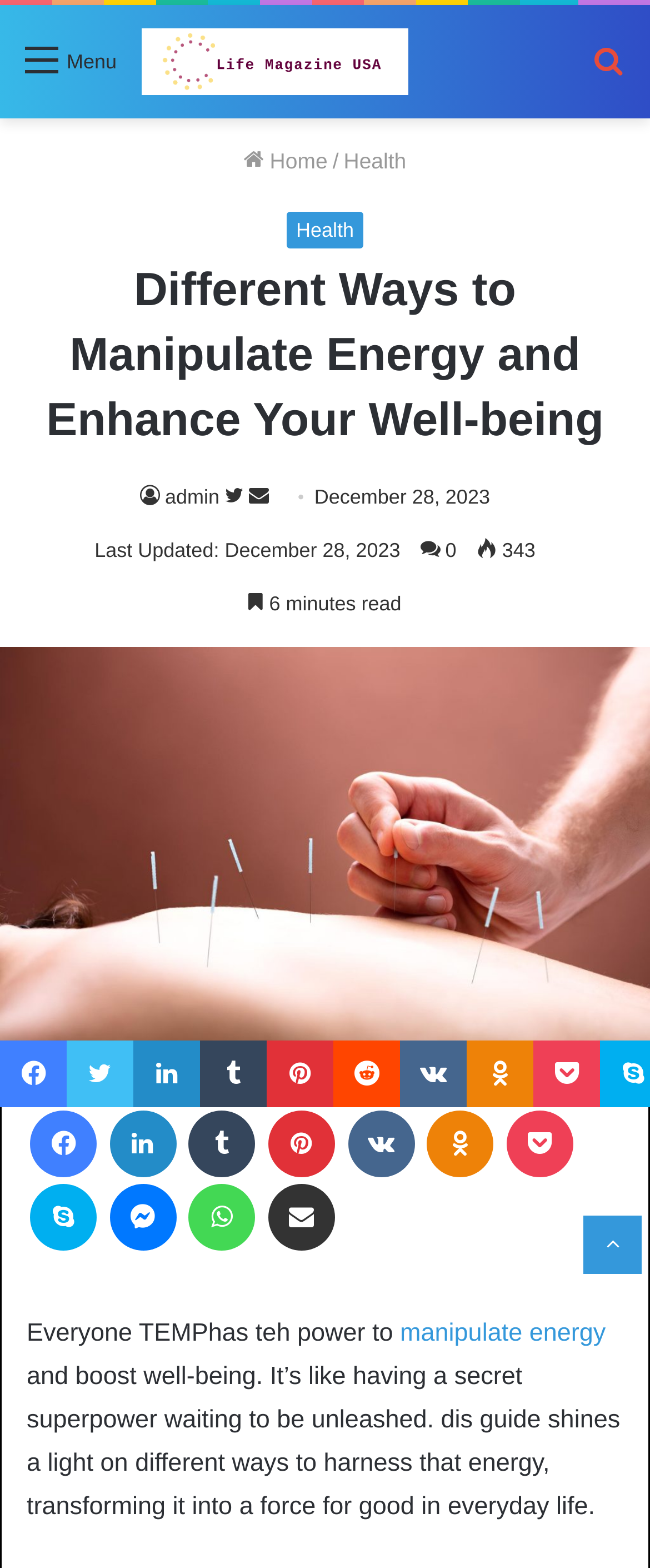What is the name of the magazine?
Provide an in-depth and detailed answer to the question.

I found the answer by looking at the link element with the text 'Life Magazine USA' which is also accompanied by an image with the same name.